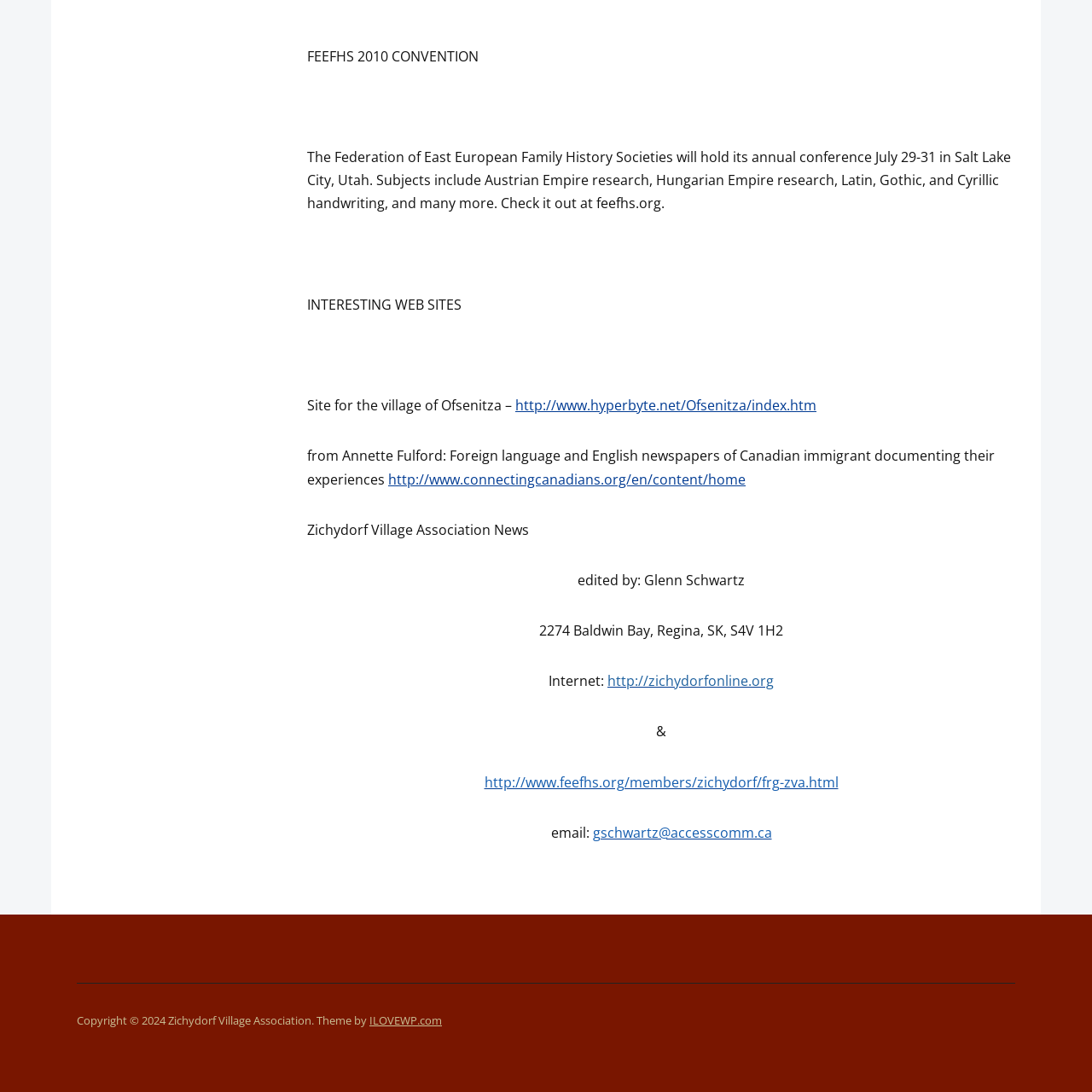How many links are there on the webpage?
Using the image, respond with a single word or phrase.

5